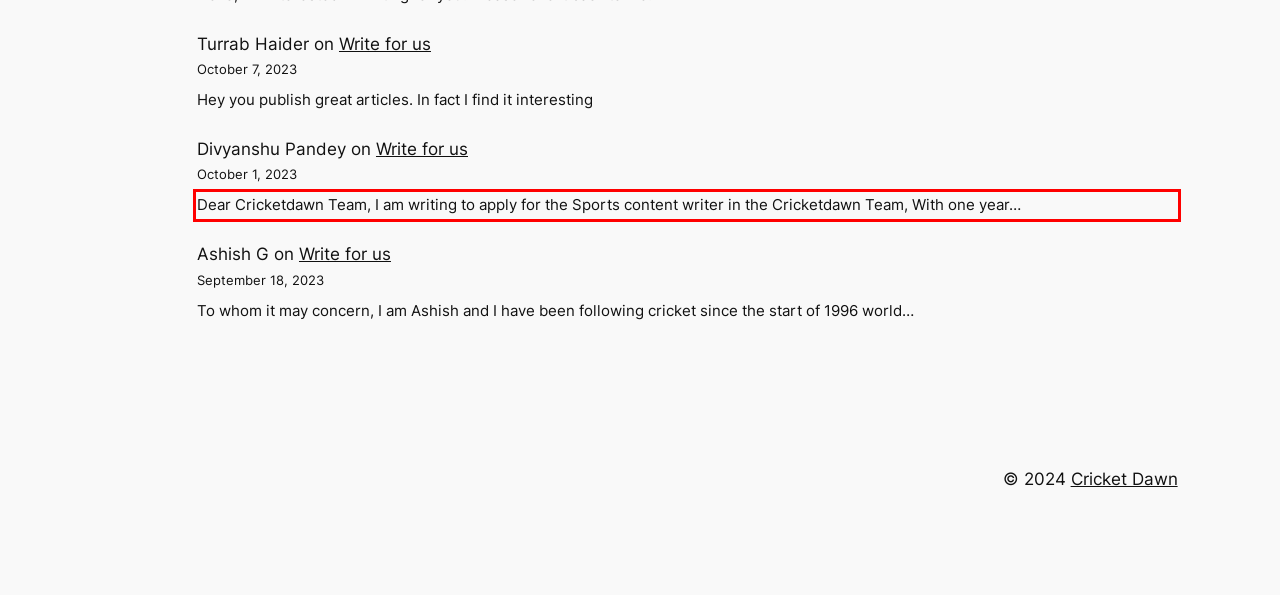Analyze the screenshot of a webpage where a red rectangle is bounding a UI element. Extract and generate the text content within this red bounding box.

Dear Cricketdawn Team, I am writing to apply for the Sports content writer in the Cricketdawn Team, With one year…